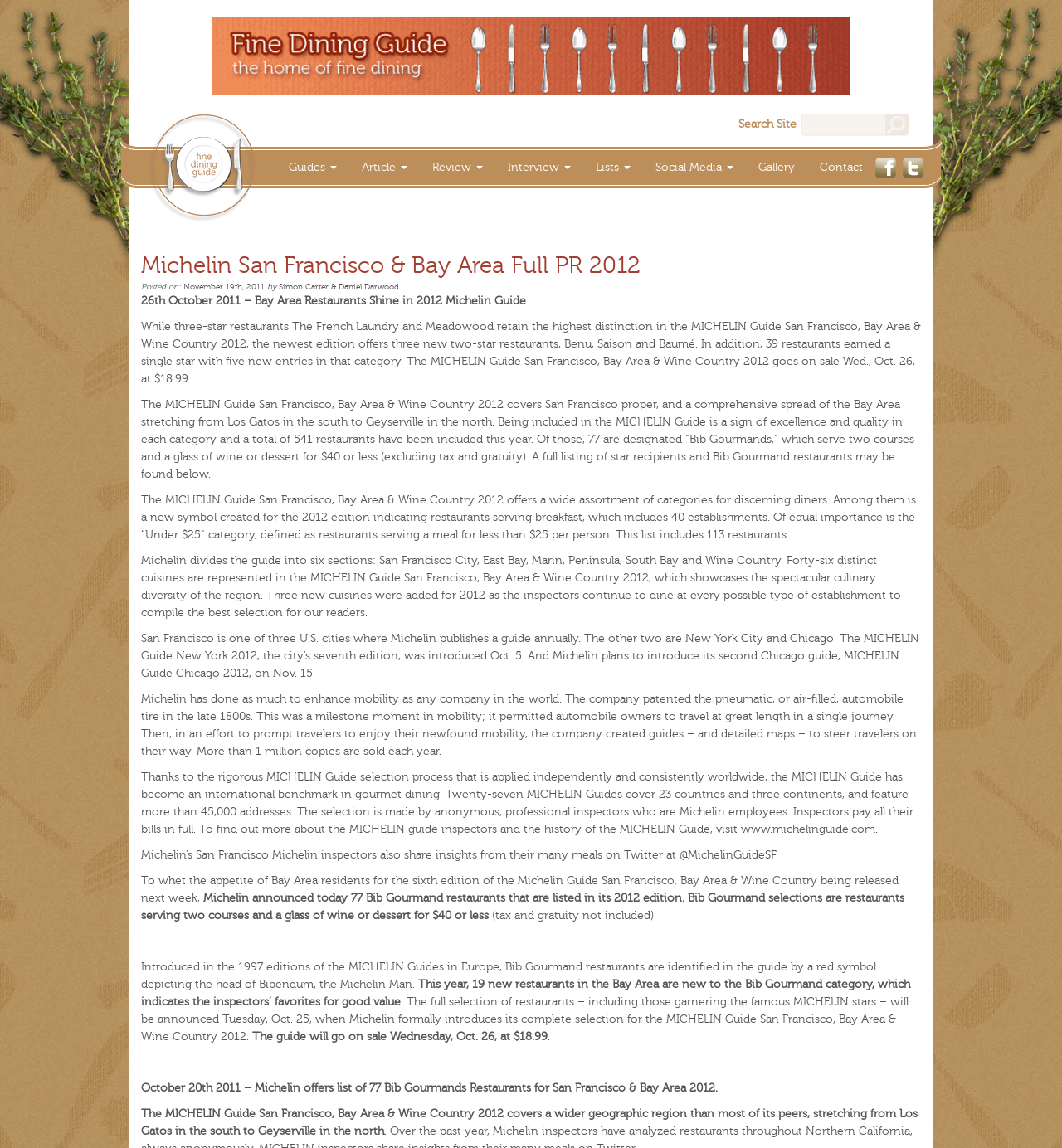What is the purpose of the MICHELIN Guide?
Using the image as a reference, give a one-word or short phrase answer.

to enhance mobility